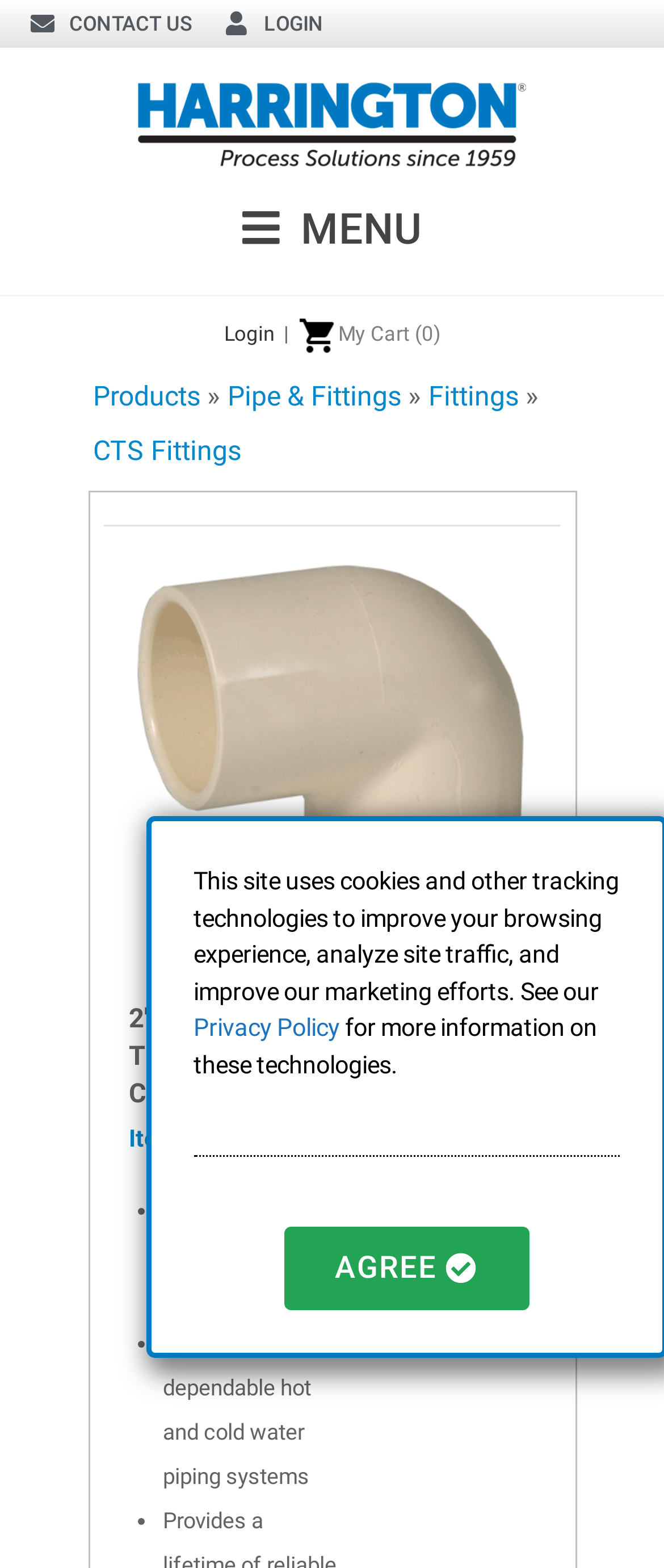Please determine the bounding box coordinates for the element with the description: "alt="Harrington Industrial Plastics"".

[0.204, 0.068, 0.796, 0.088]